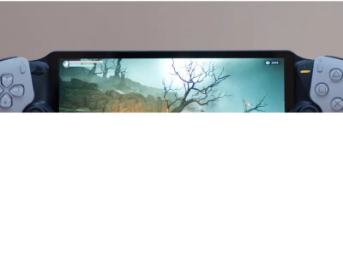How many controllers are on the device?
Please answer the question with as much detail as possible using the screenshot.

The caption describes the device as having dual controllers on either side, allowing for an immersive gaming experience, which implies that there are two controllers in total.